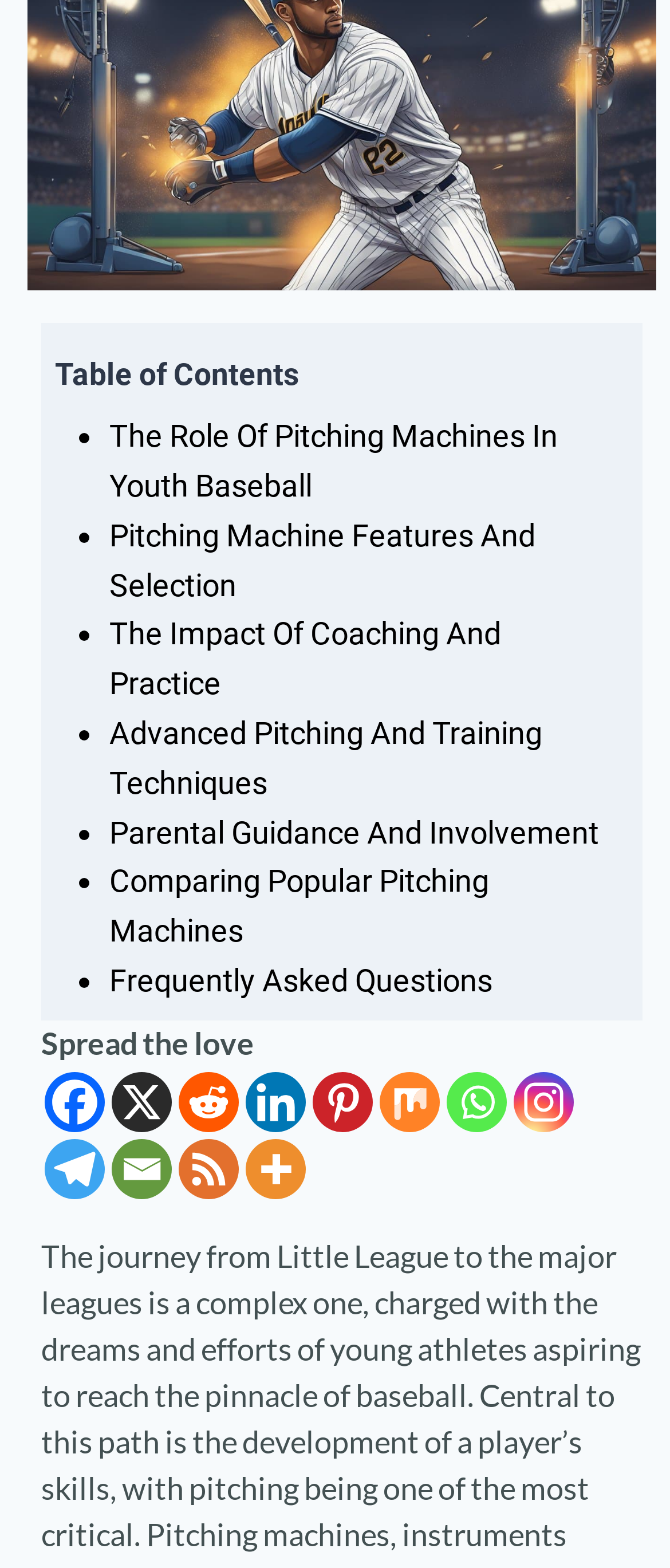Using the description "Menu", predict the bounding box of the relevant HTML element.

None